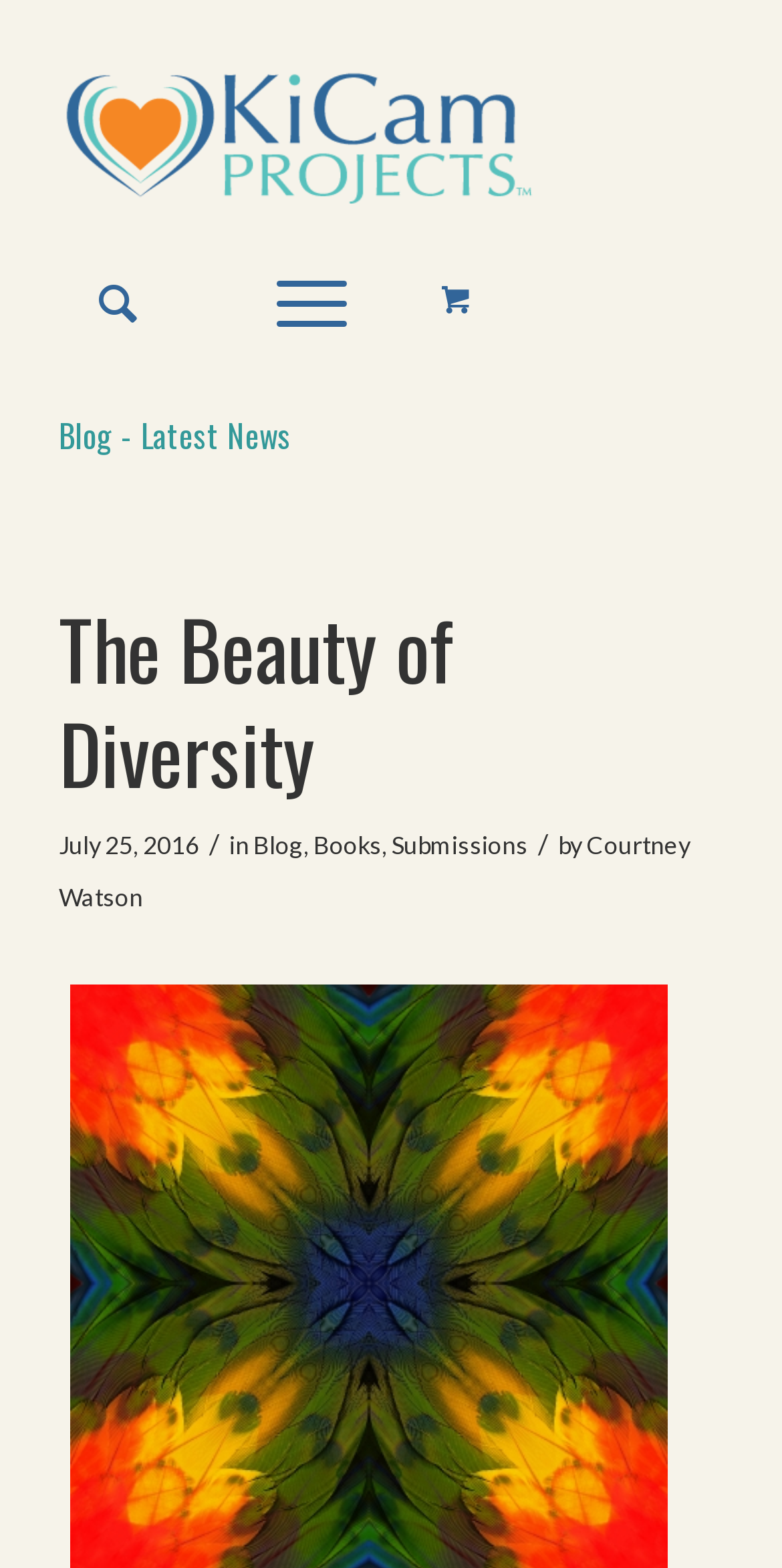Identify the bounding box coordinates of the clickable section necessary to follow the following instruction: "Watch Pressbooks on YouTube". The coordinates should be presented as four float numbers from 0 to 1, i.e., [left, top, right, bottom].

None